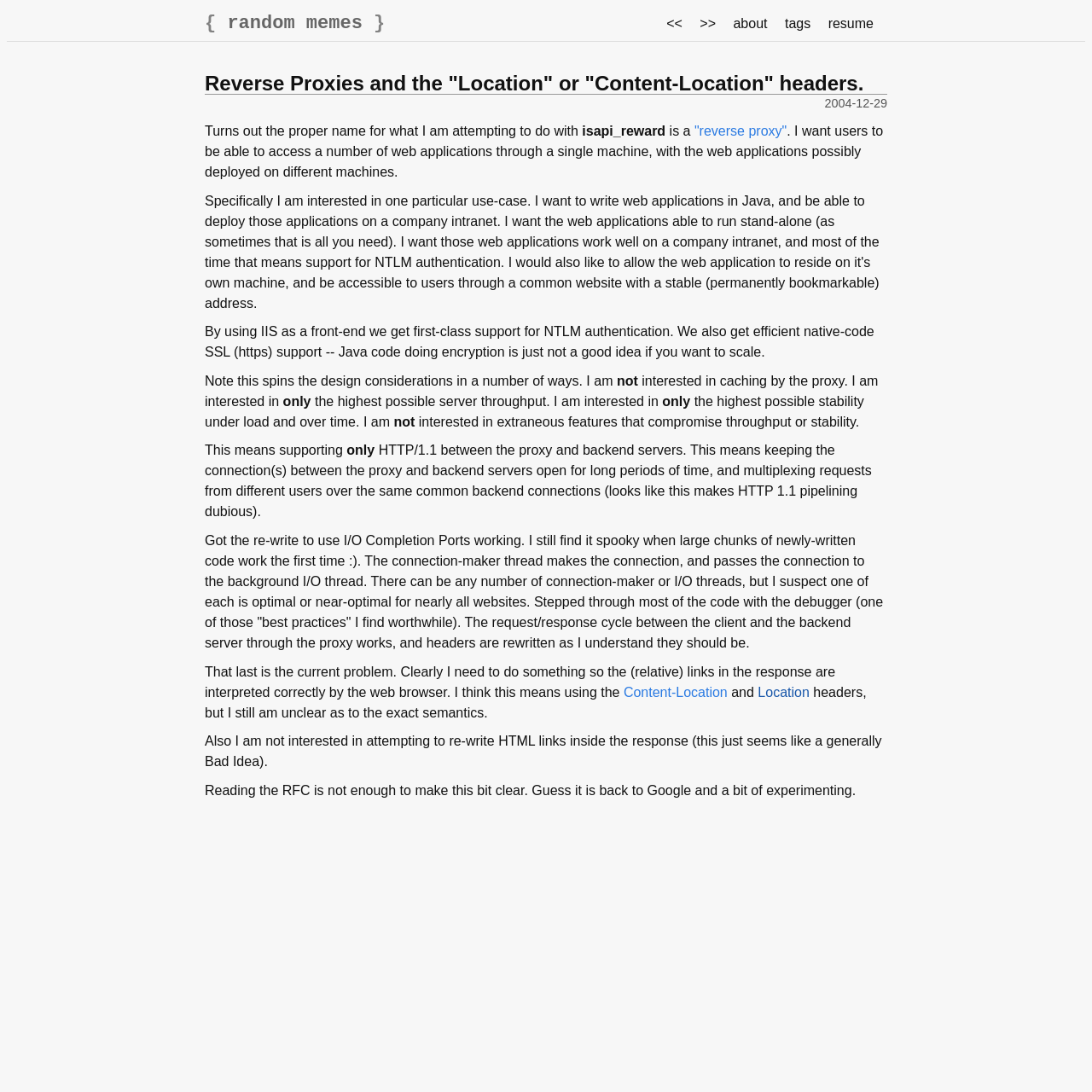Determine the bounding box for the UI element as described: "random memes". The coordinates should be represented as four float numbers between 0 and 1, formatted as [left, top, right, bottom].

[0.208, 0.012, 0.332, 0.031]